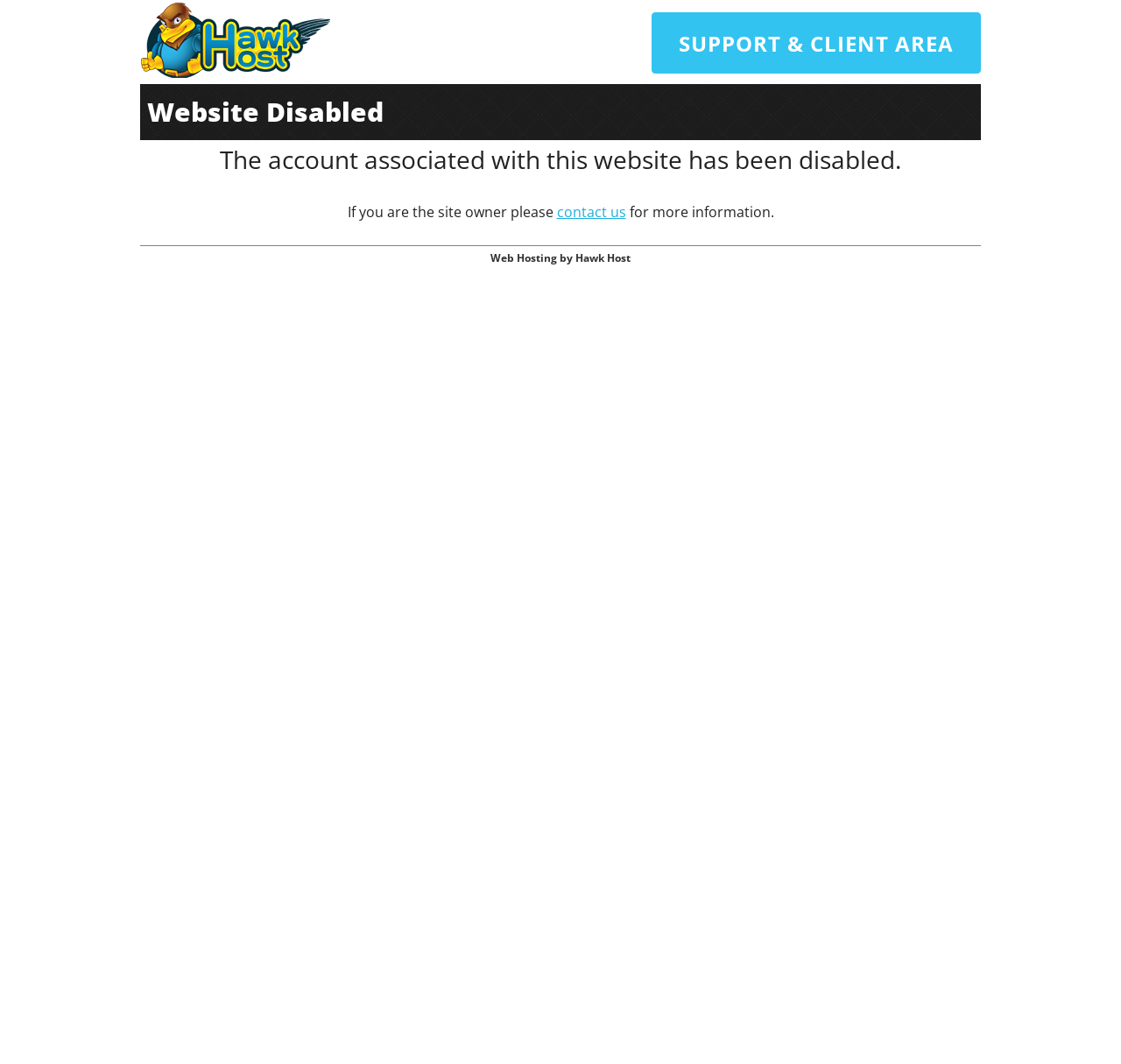Provide your answer in a single word or phrase: 
How can the site owner get more information?

Contact us